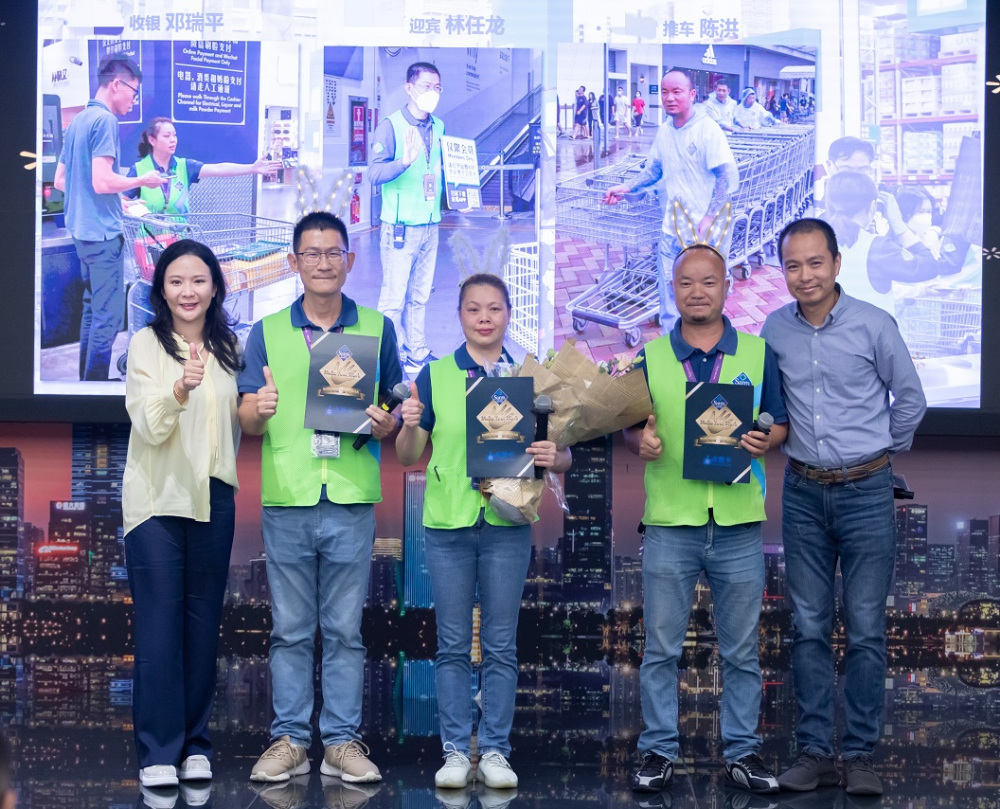Use a single word or phrase to answer this question: 
What is being displayed in the background?

Images of employees